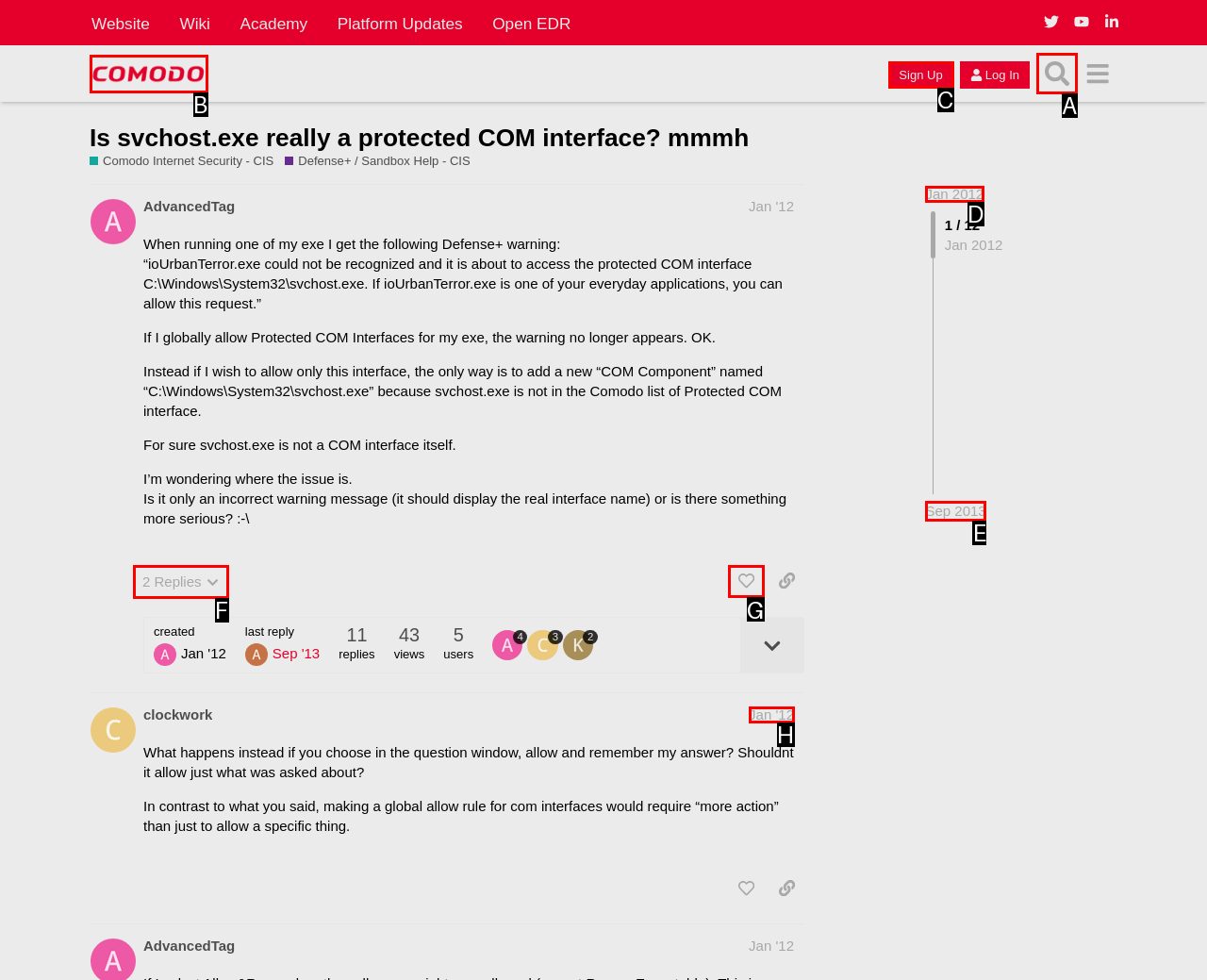Tell me which one HTML element I should click to complete the following task: Click on the 'Sign Up' button Answer with the option's letter from the given choices directly.

C